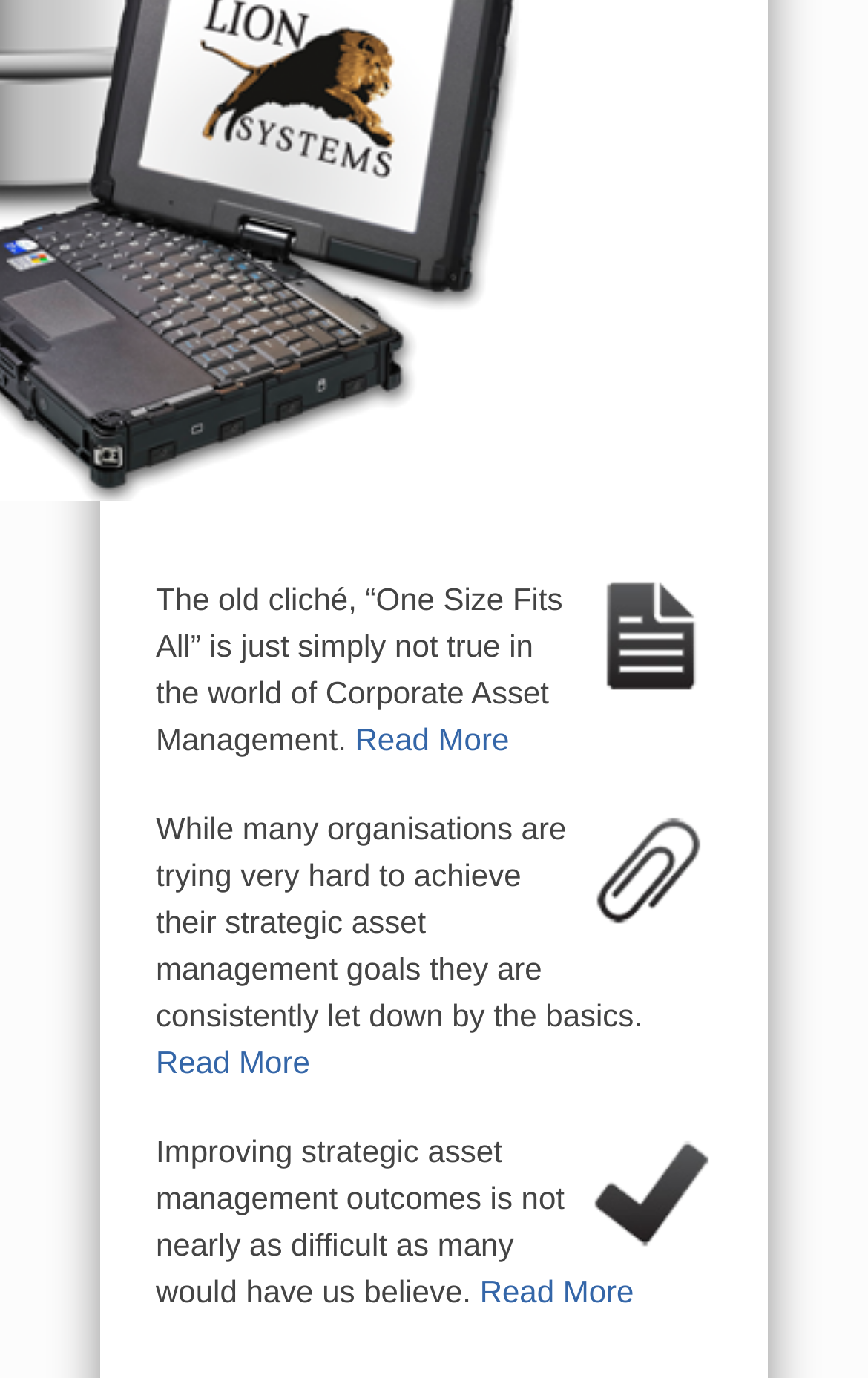How many 'Read More' links are on the webpage? Analyze the screenshot and reply with just one word or a short phrase.

3